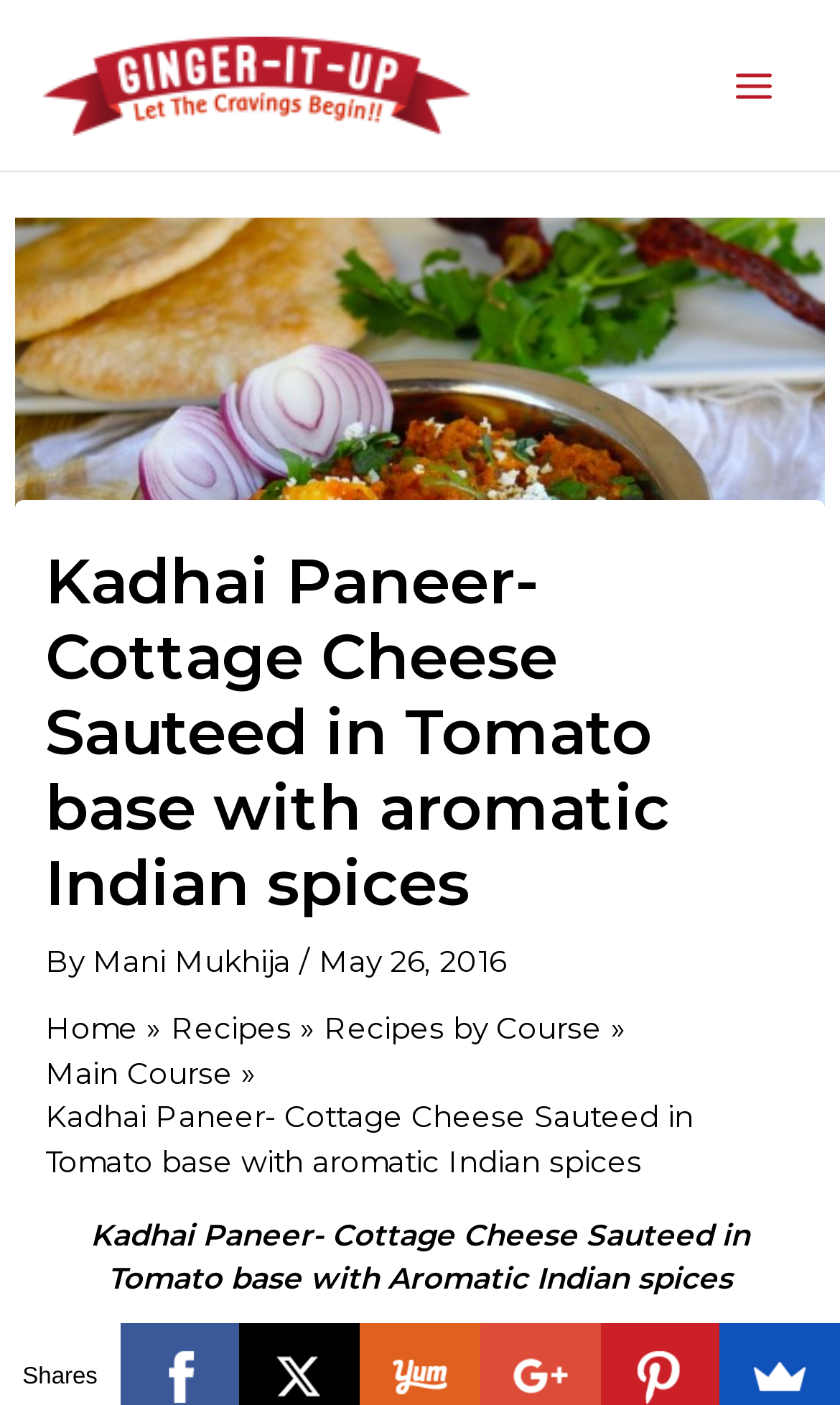Show the bounding box coordinates for the HTML element described as: "Recipes by Course".

[0.386, 0.719, 0.716, 0.744]